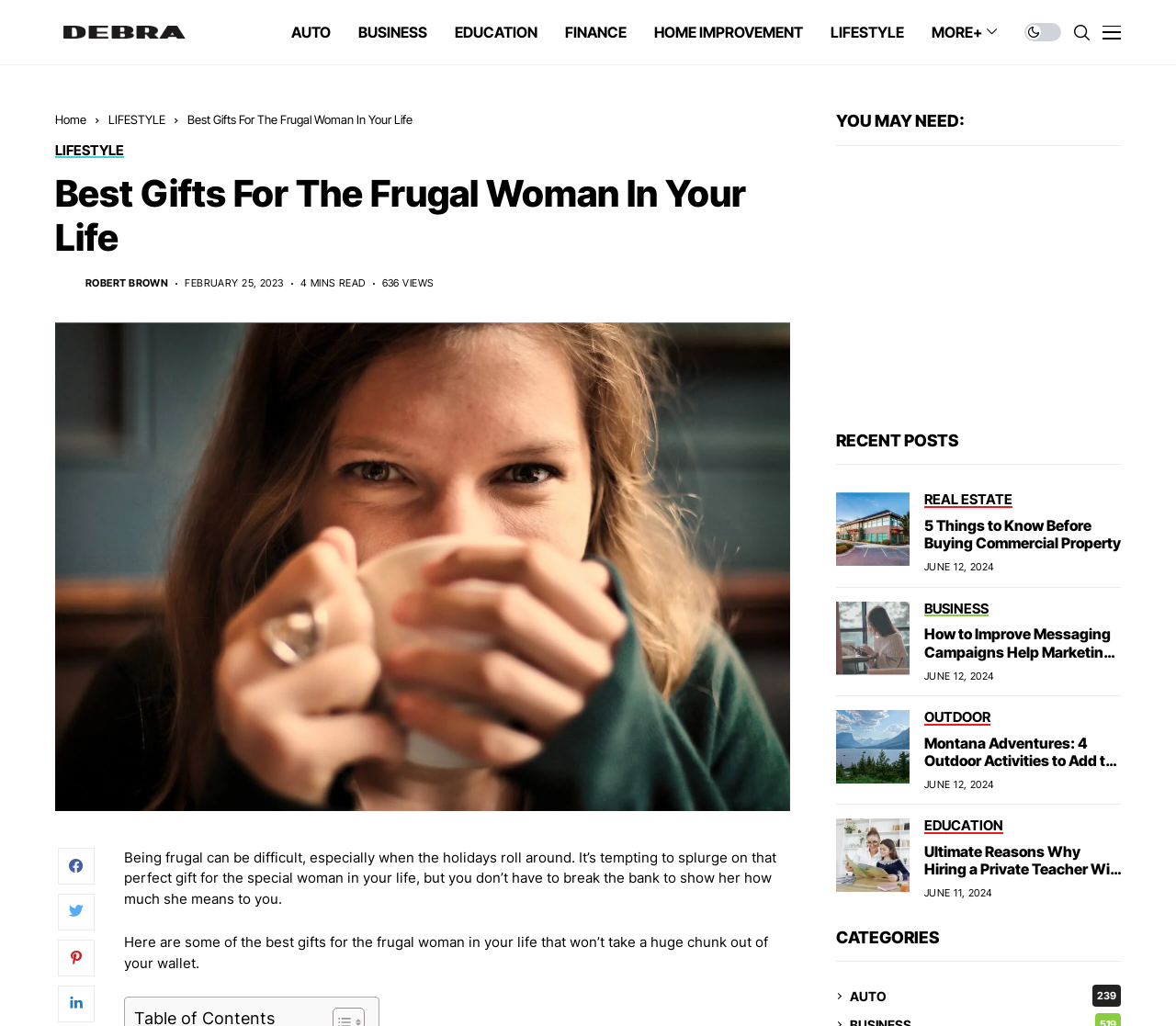Please identify the bounding box coordinates of the region to click in order to complete the task: "Click on the 'LIFESTYLE' link". The coordinates must be four float numbers between 0 and 1, specified as [left, top, right, bottom].

[0.092, 0.109, 0.141, 0.124]